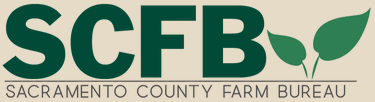Describe the image with as much detail as possible.

The image displays the logo of the Sacramento County Farm Bureau (SCFB). The design features the acronym "SCFB" prominently in green letters, signifying the organization's identity, accompanied by the full name "SACRAMENTO COUNTY FARM BUREAU" in a smaller font below. The logo is enhanced by two stylized green leaves that lend a natural feel, symbolizing agriculture and the farming community. The background is a soft beige, providing contrast to the green elements and emphasizing the importance of farming in the region. This logo represents the SCFB's commitment to supporting local agriculture, advocating for farmers' interests, and promoting sustainable farming practices.